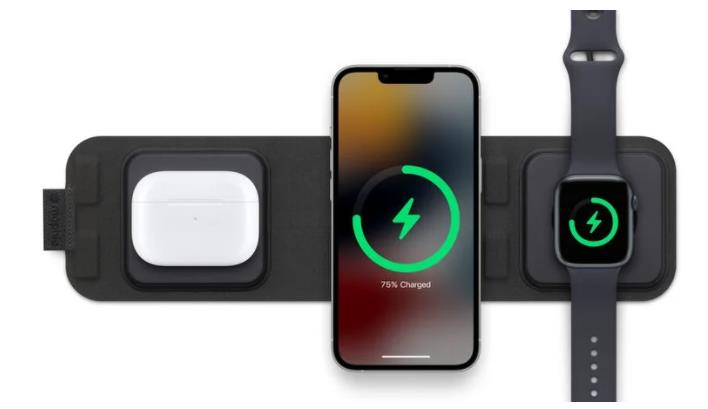Elaborate on all the features and components visible in the image.

The image features a sleek Mophie 3-in-1 wireless charger, designed for convenience and efficiency. Positioned on a black charging pad, an iPhone displays its battery status at 75% charged, accompanied by a glowing green circular indicator, symbolizing active charging. To the left, a pair of AirPods sits securely in its dedicated slot, while to the right, an Apple Watch is seamlessly charging. This versatile charger is perfect for users who own multiple Apple devices, allowing simultaneous charging in an organized and stylish manner. The overall design emphasizes modern technology and streamlined functionality, making it an ideal accessory for any tech-savvy individual.